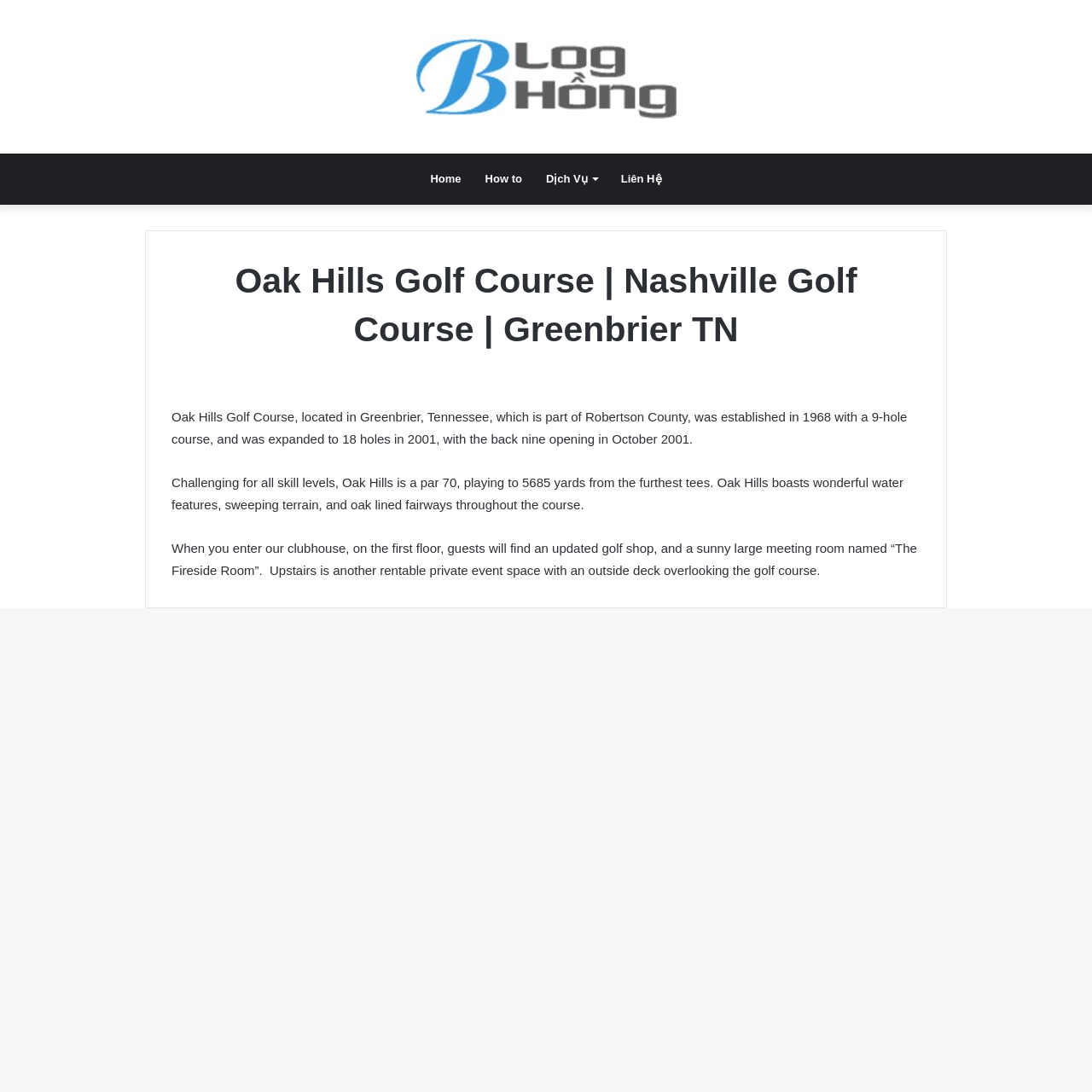Explain the contents of the webpage comprehensively.

The webpage is about Oak Hills Golf Course, located in Greenbrier, Tennessee. At the top right corner, there is a link to "Blog Hồng" accompanied by an image with the same name. Below this, there is a primary navigation menu with four links: "Home", "How to", "Dịch Vụ", and "Liên Hệ", aligned horizontally across the top of the page.

The main content of the page is divided into an article section, which takes up most of the page. At the top of this section, there is a heading that displays the title "Oak Hills Golf Course | Nashville Golf Course | Greenbrier TN". Below this, there are three paragraphs of text that provide information about the golf course. The first paragraph describes the course's location, establishment, and expansion. The second paragraph details the course's features, including its par, yardage, water features, terrain, and oak-lined fairways. The third paragraph describes the clubhouse, including its updated golf shop, meeting room, and private event space with a deck overlooking the golf course.

There are no images on the page besides the one accompanying the "Blog Hồng" link. The overall layout is organized, with clear headings and concise text.